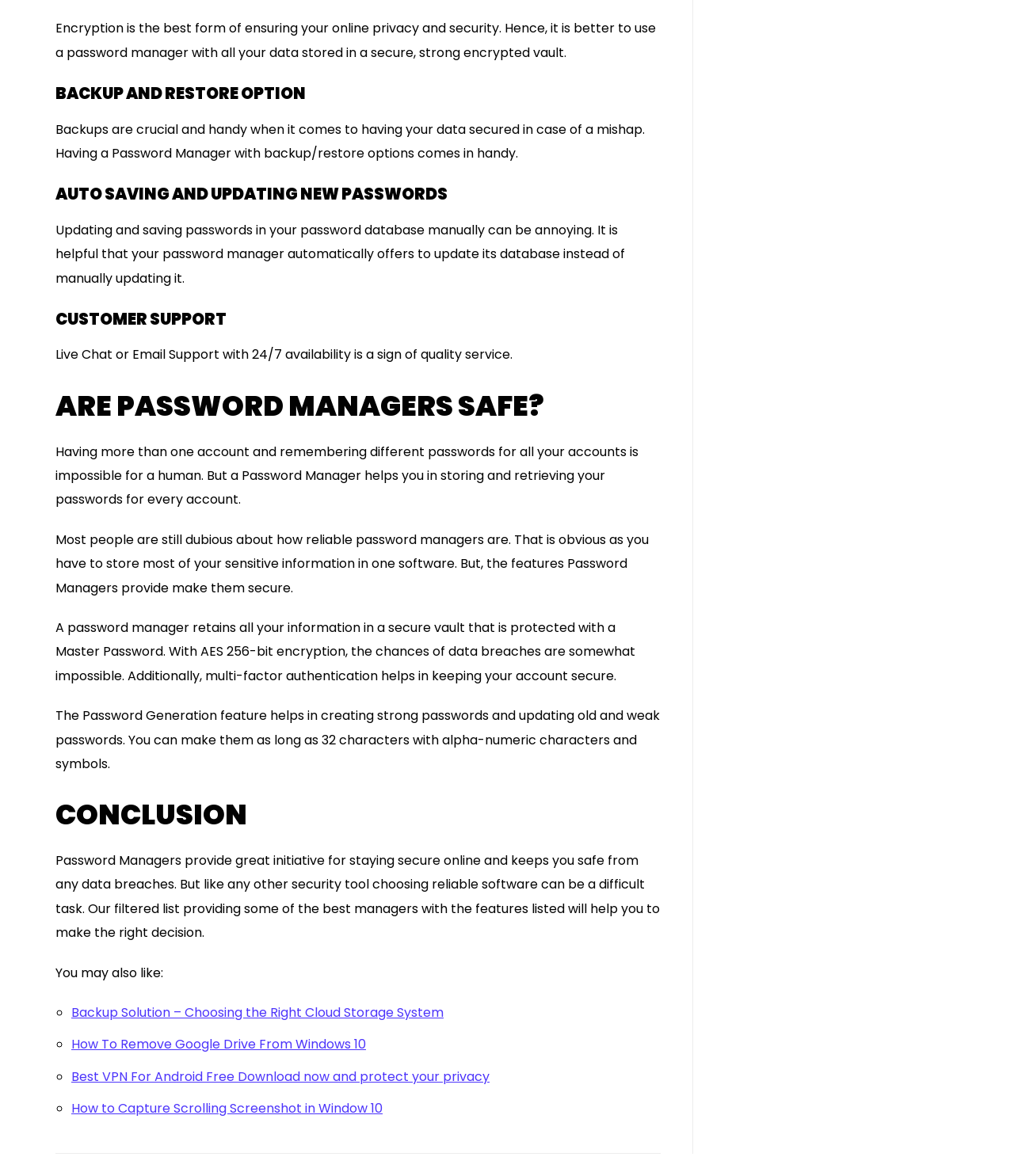Based on the image, please respond to the question with as much detail as possible:
What is the benefit of a password manager with backup and restore options?

The webpage states that backups are crucial and handy when it comes to having your data secured in case of a mishap, which means that a password manager with backup and restore options helps to secure data in case something goes wrong.